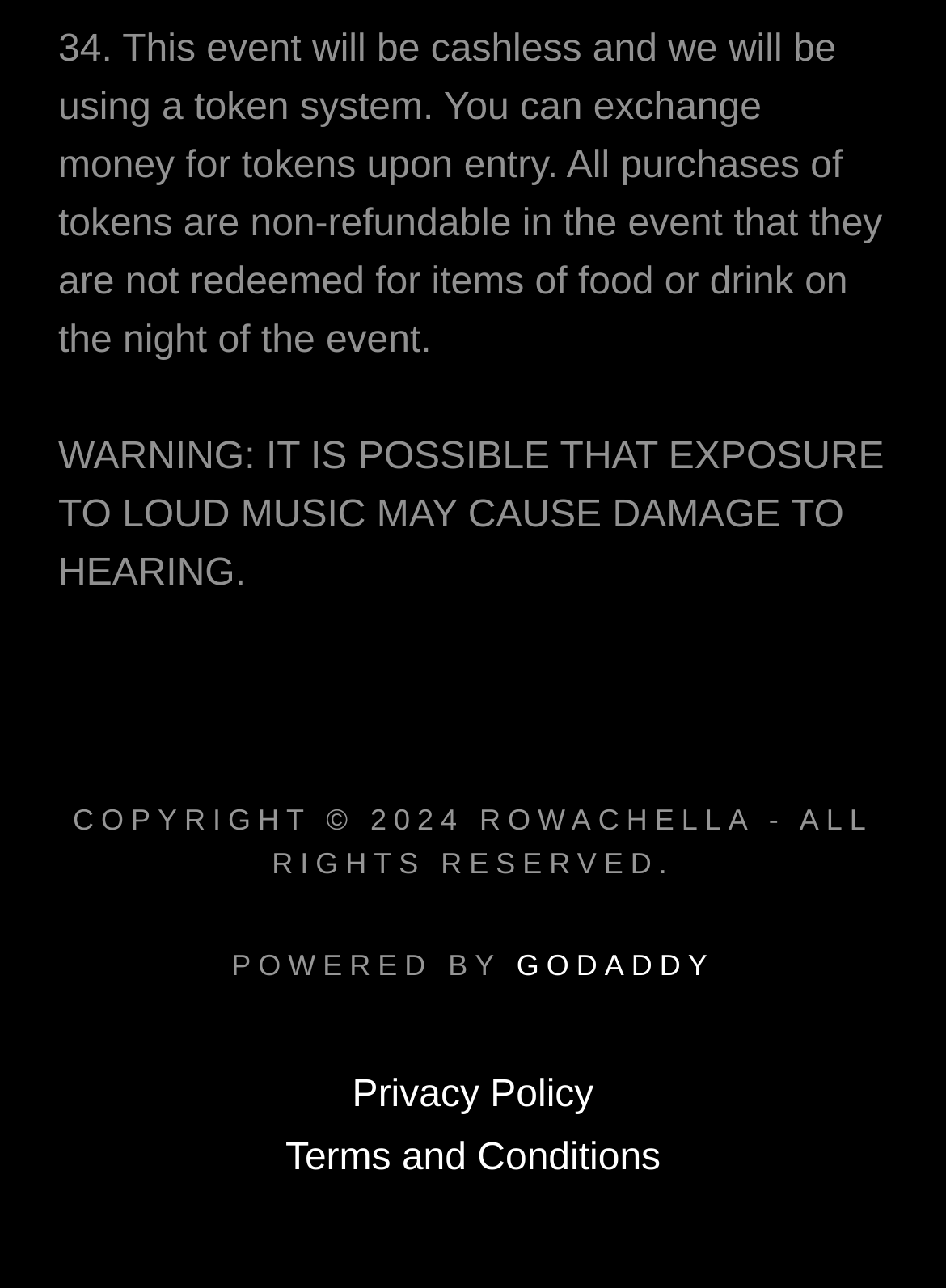What is the event's payment system?
Please provide a comprehensive answer based on the contents of the image.

The event will be cashless and uses a token system, which can be exchanged for money upon entry, as stated in the static text element.